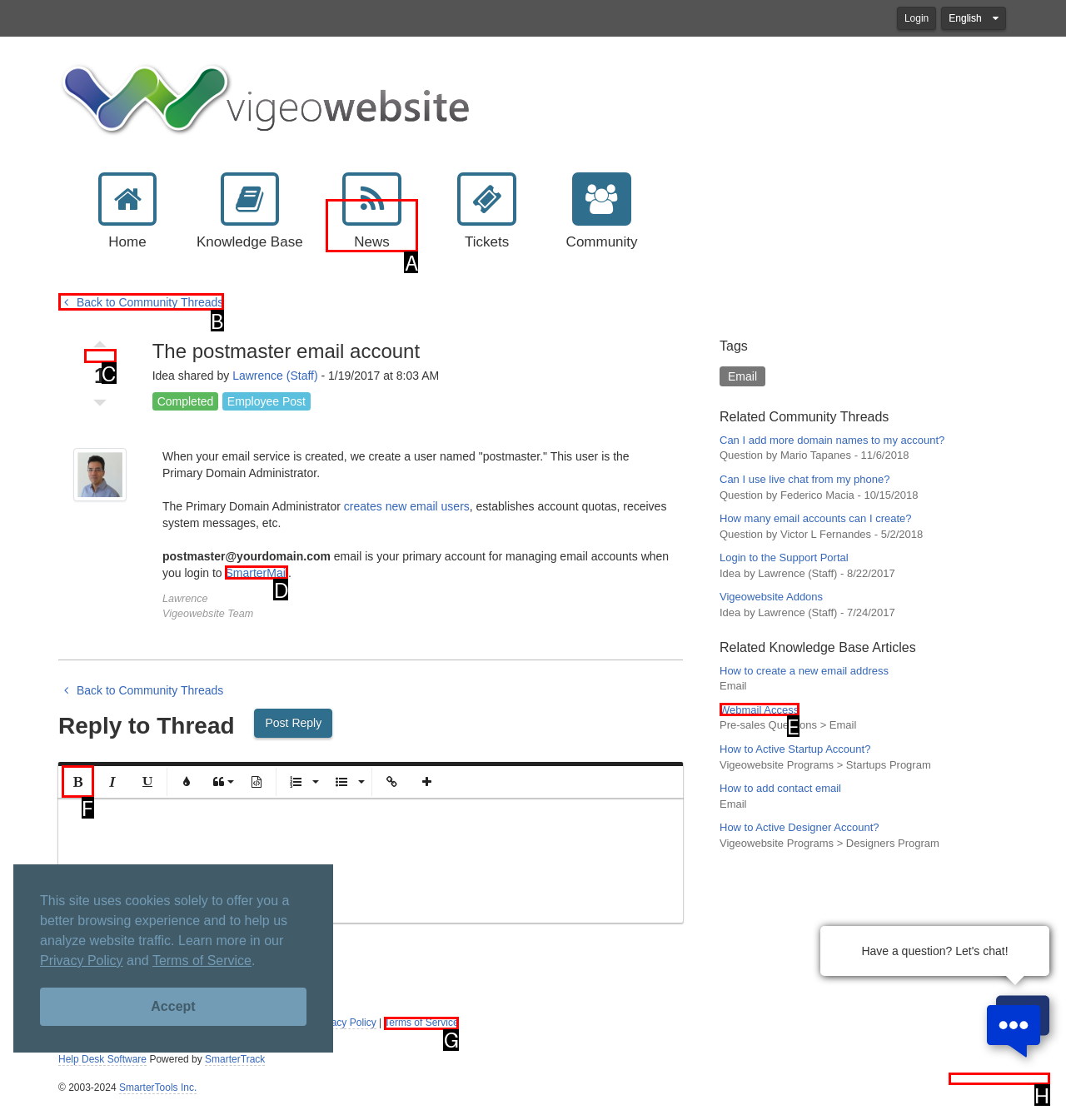Select the letter that corresponds to the description: Live Chat is ONLINE. Provide your answer using the option's letter.

H